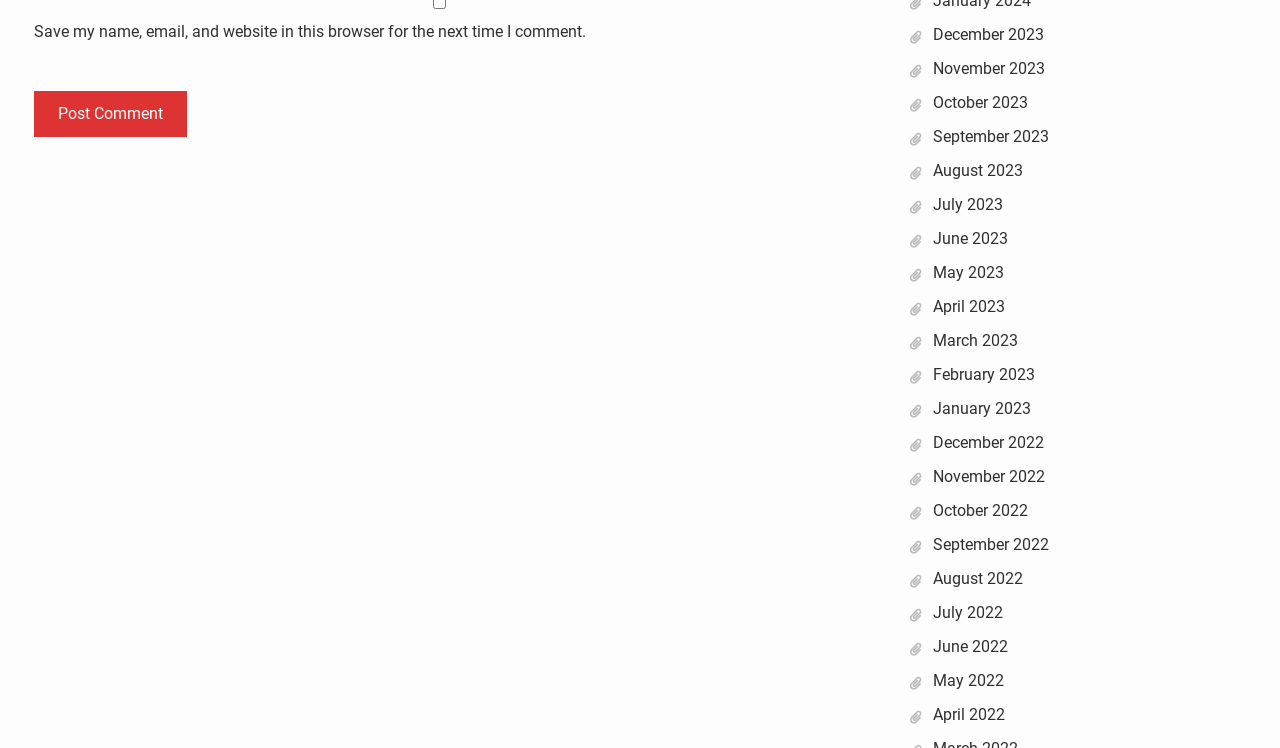Please identify the bounding box coordinates of where to click in order to follow the instruction: "Subscribe to the newsletter".

None